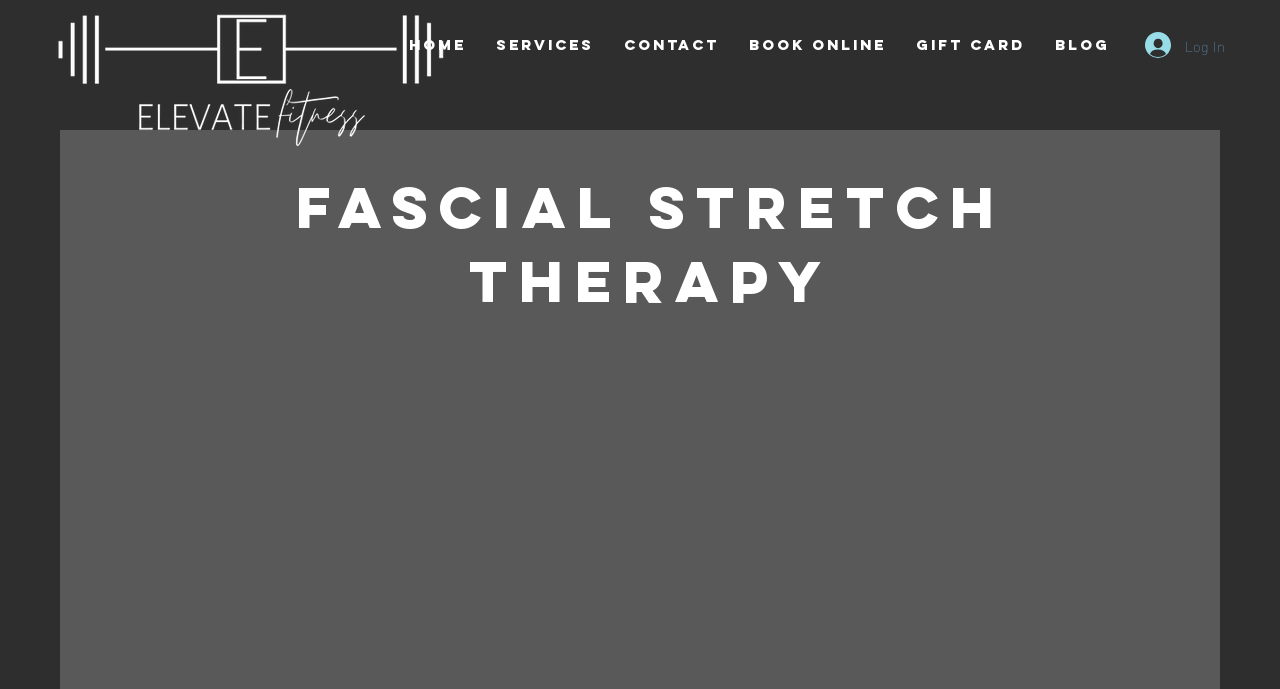Respond concisely with one word or phrase to the following query:
What is the location of the fitness center?

London Ontario